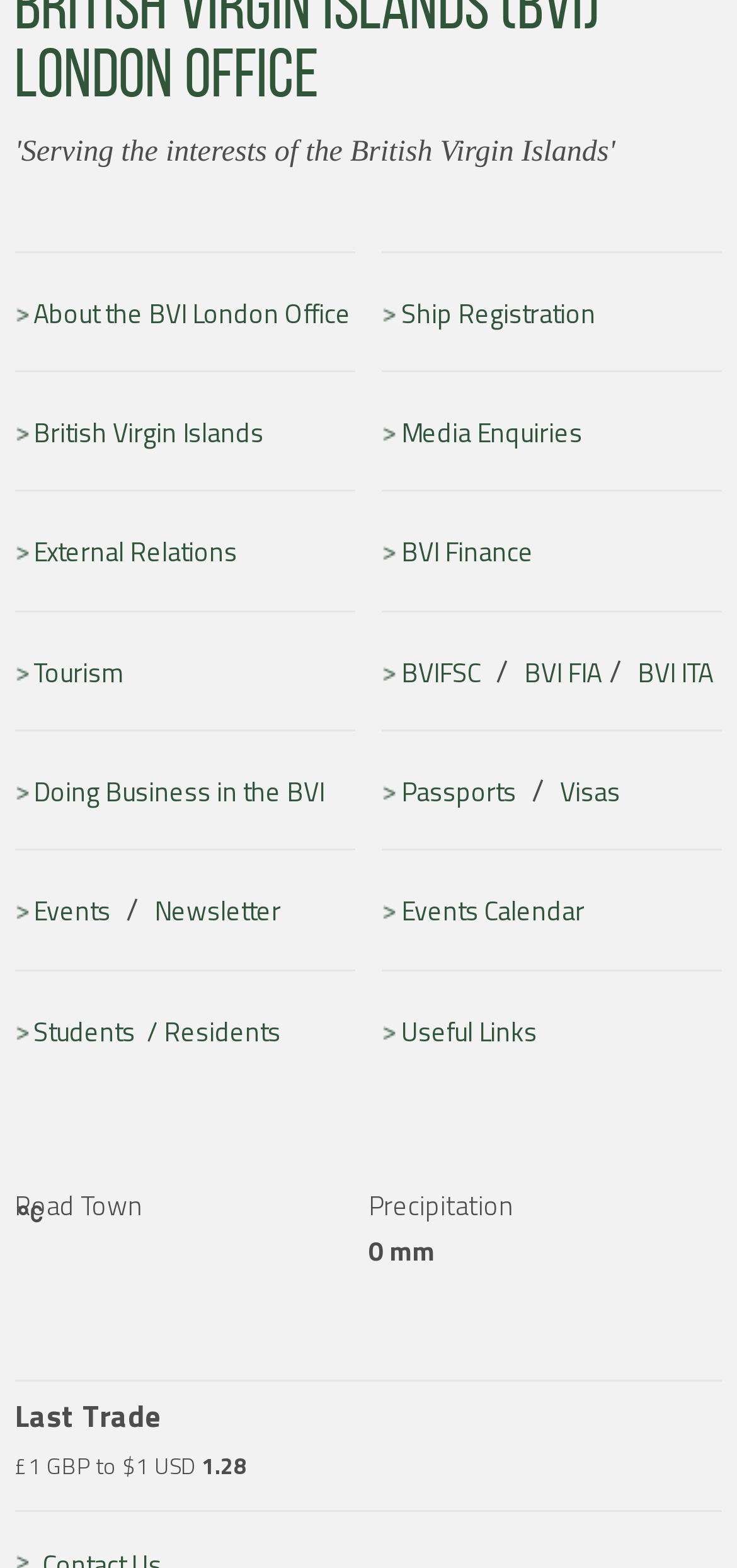Identify the bounding box coordinates of the specific part of the webpage to click to complete this instruction: "Learn about the BVI London Office".

[0.02, 0.19, 0.476, 0.209]